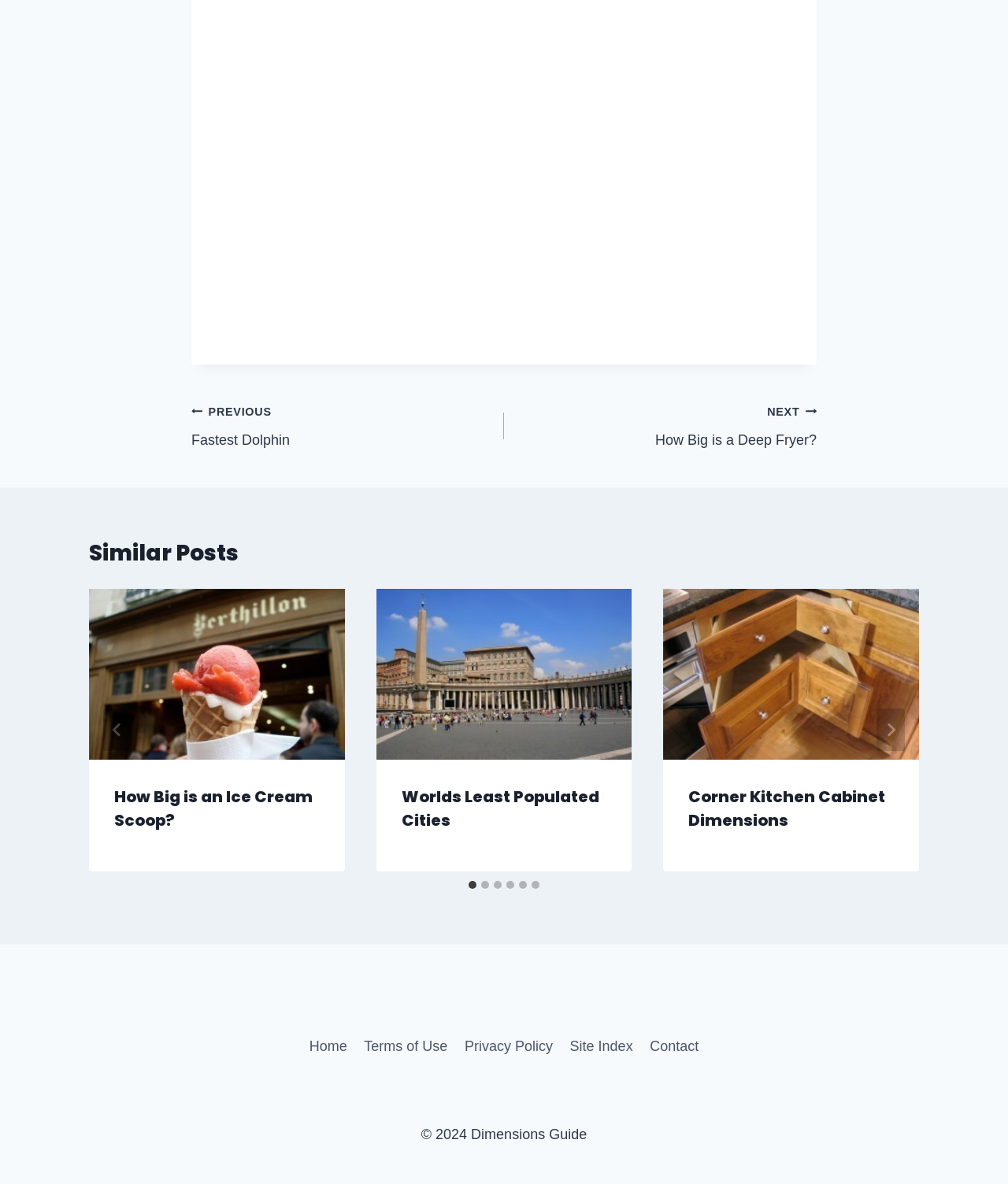Respond with a single word or short phrase to the following question: 
What is the title of the first article in the 'Similar Posts' section?

How Big is an Ice Cream Scoop?